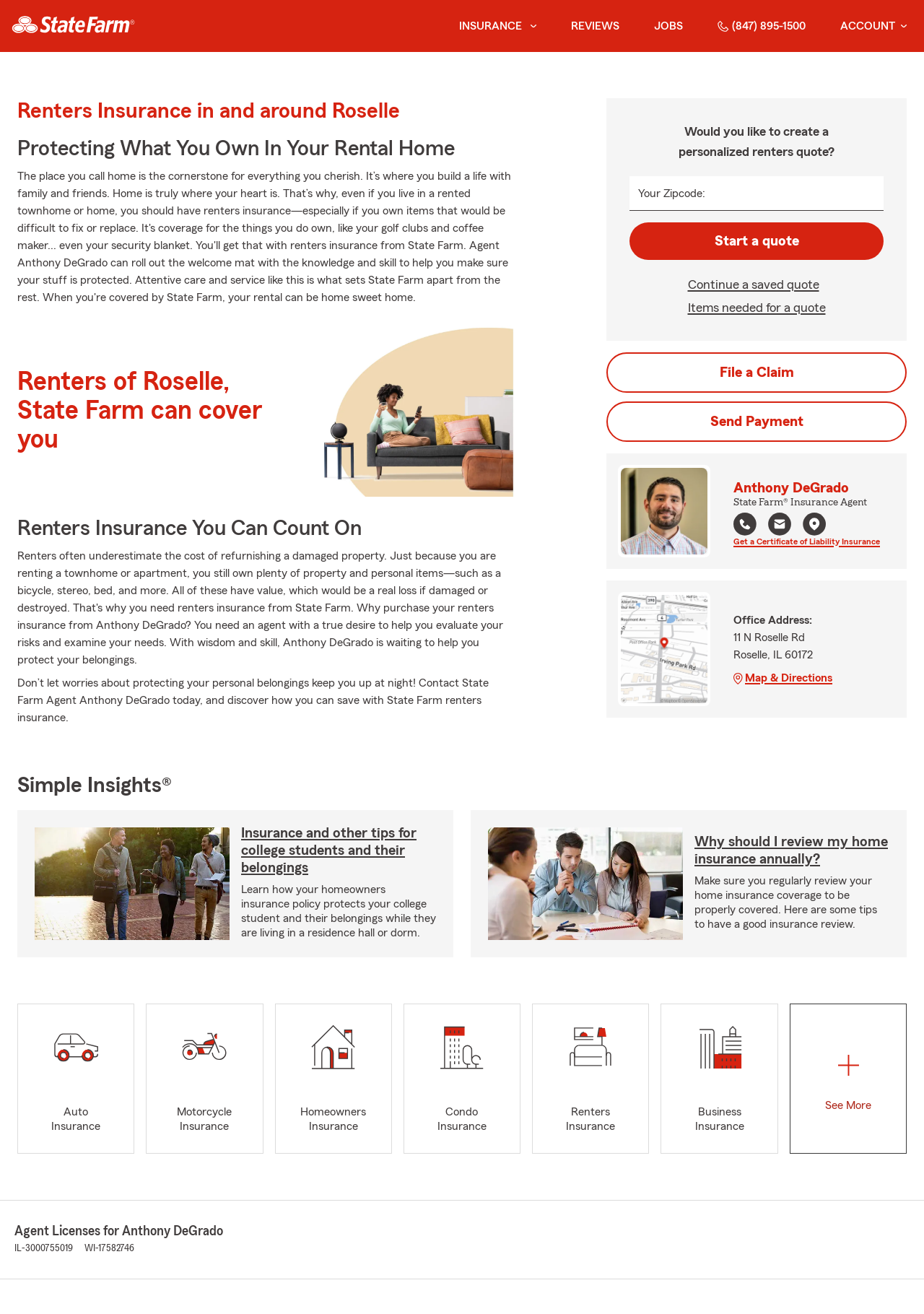Extract the main heading from the webpage content.

Renters Insurance in and around Roselle